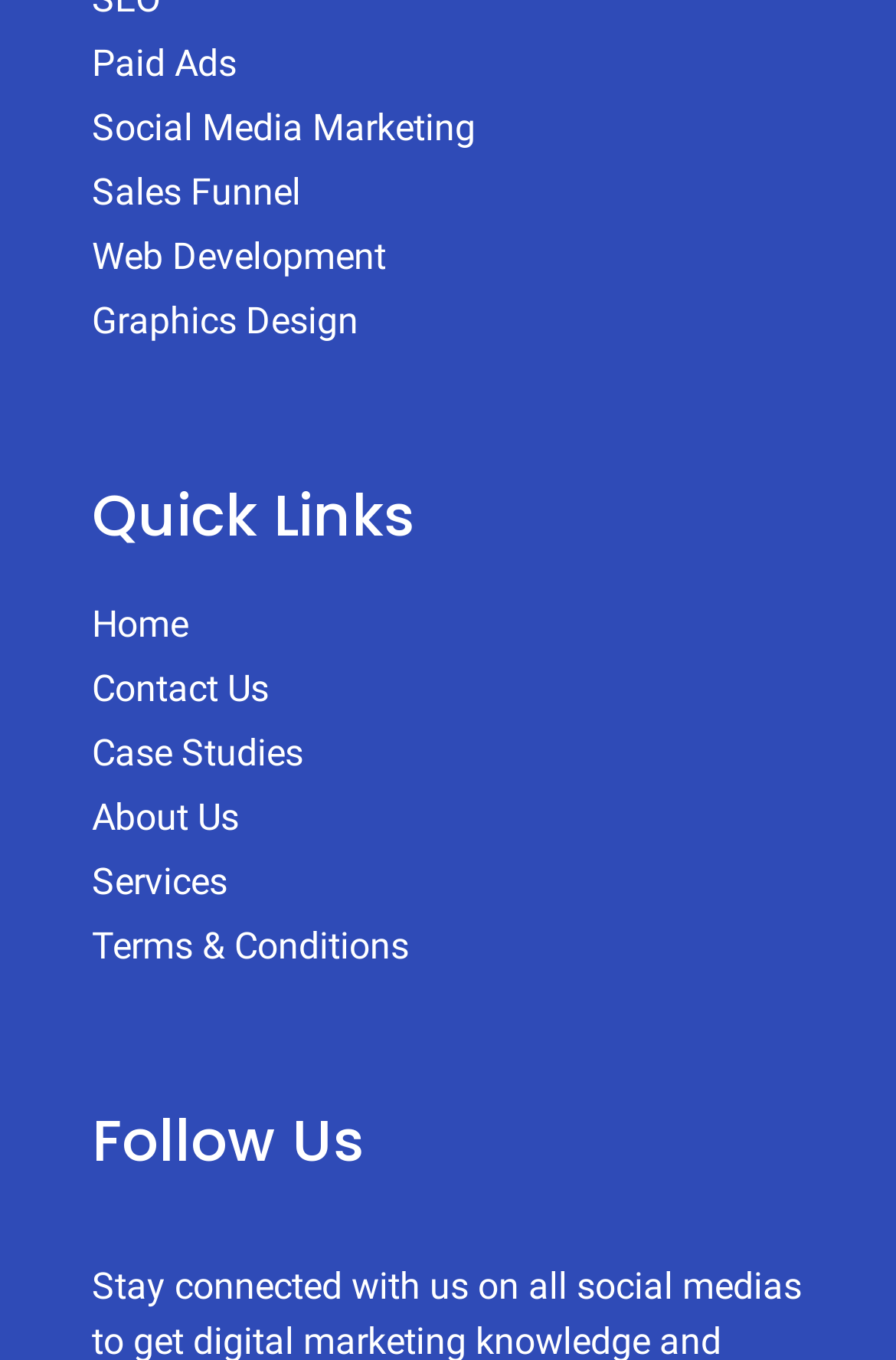What is the purpose of the 'Quick Links' section?
Based on the image, give a one-word or short phrase answer.

To provide easy access to important pages